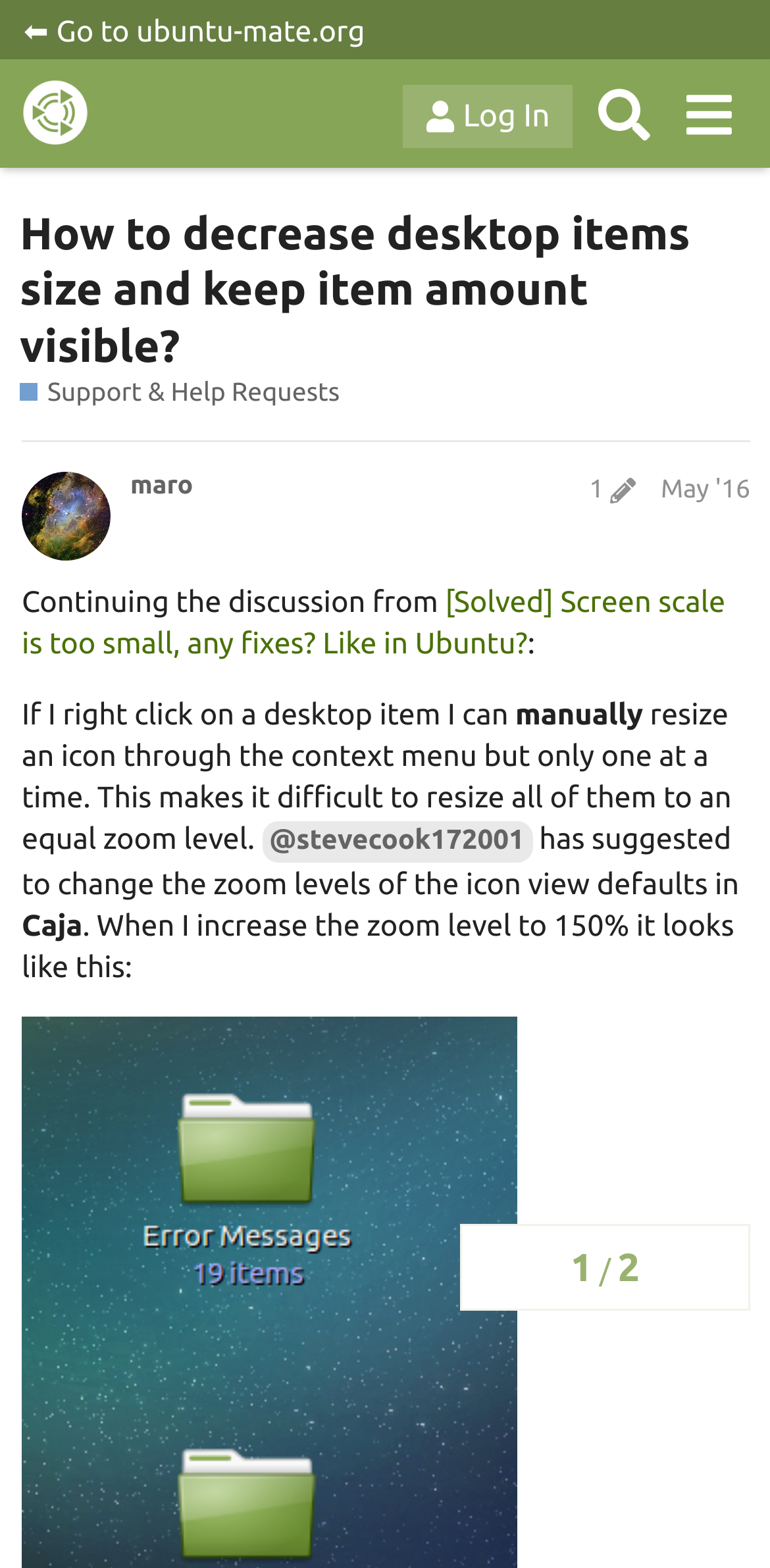How much does the user want to increase the zoom level?
Please respond to the question with as much detail as possible.

I found the answer by reading the text of the webpage, which says 'When I increase the zoom level to 150% it looks like this...'. This indicates that the user wants to increase the zoom level to 150%.